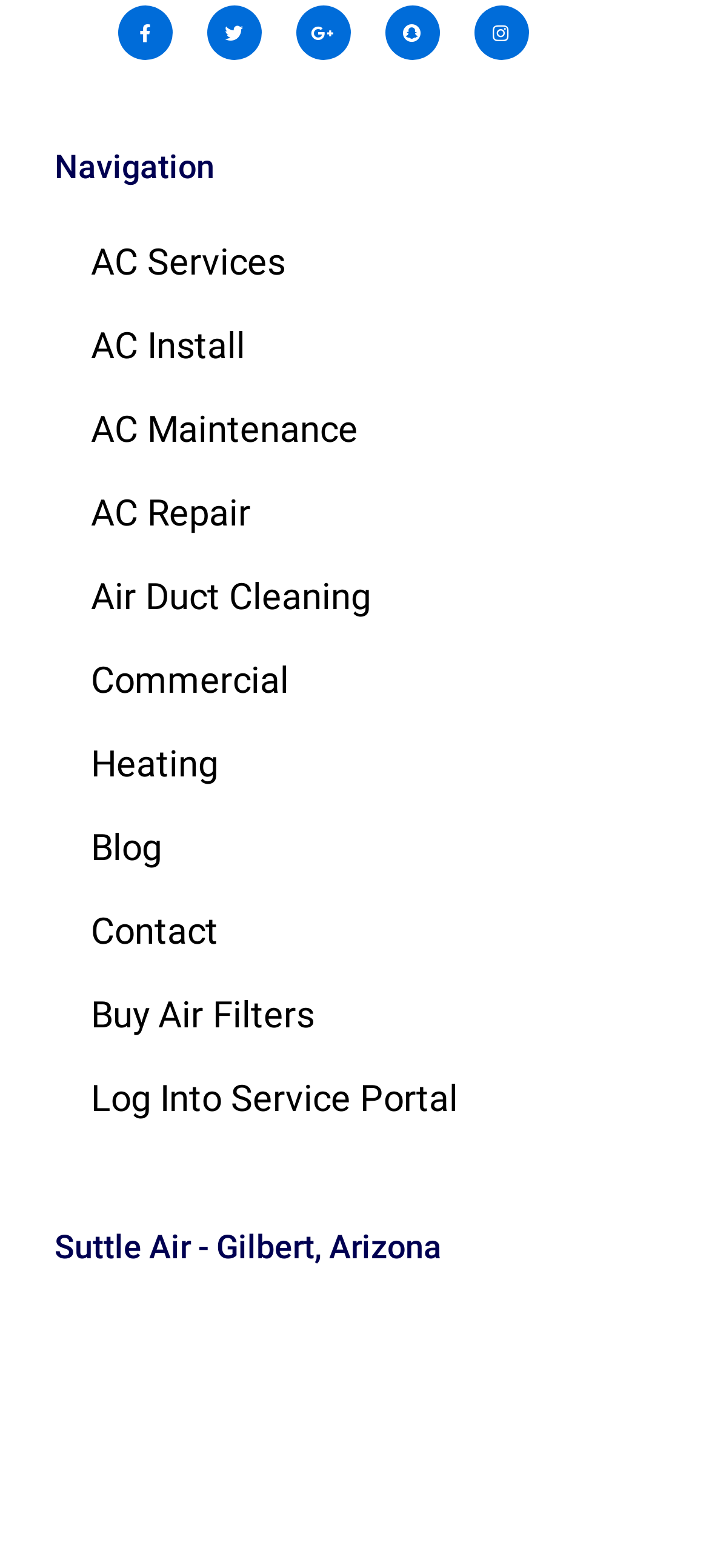What is the last link in the navigation menu?
From the screenshot, provide a brief answer in one word or phrase.

Log Into Service Portal